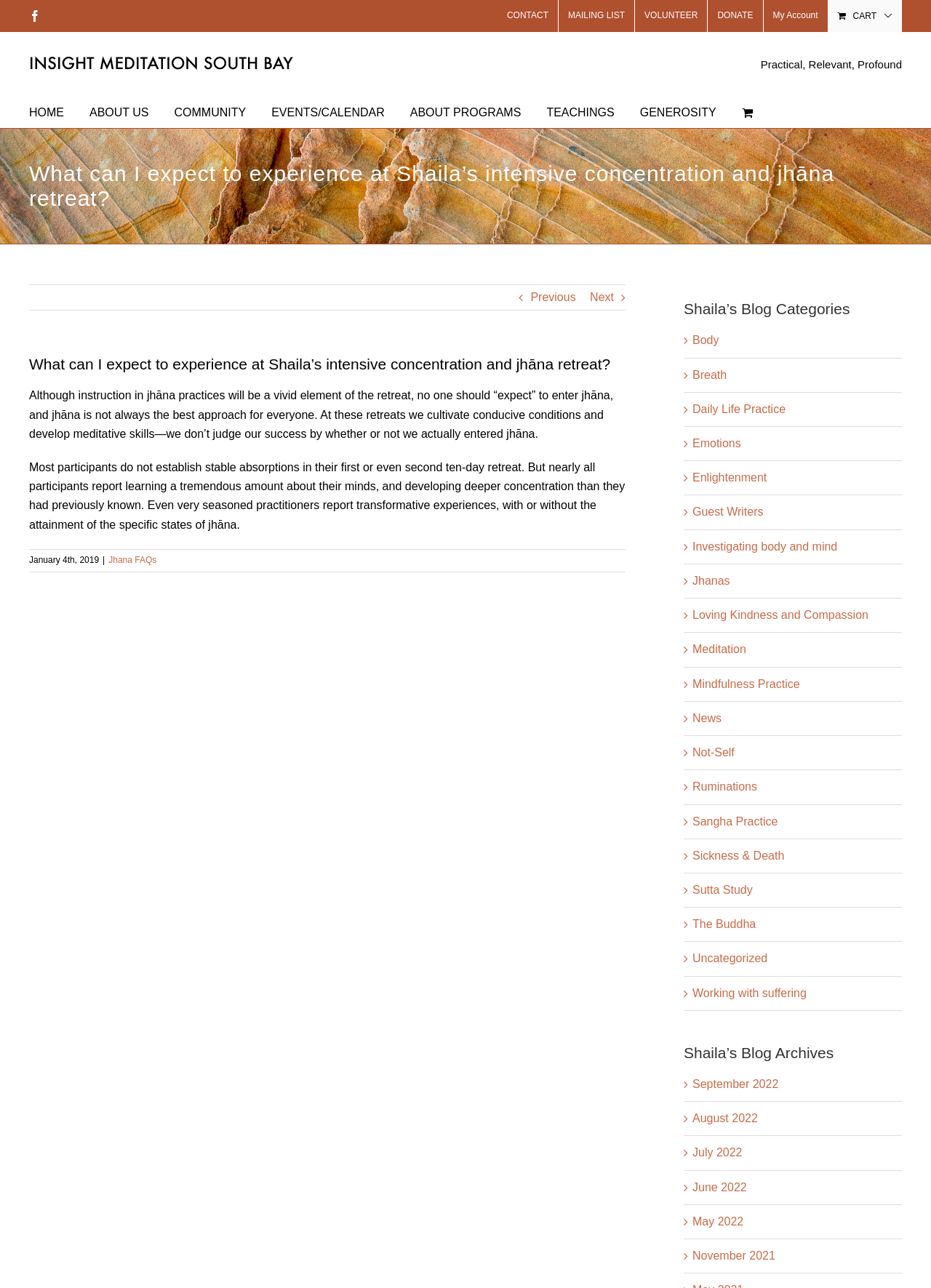What is the date of the blog post?
Provide an in-depth answer to the question, covering all aspects.

I found the answer by looking at the text in the article section, which includes the date 'January 4th, 2019'.